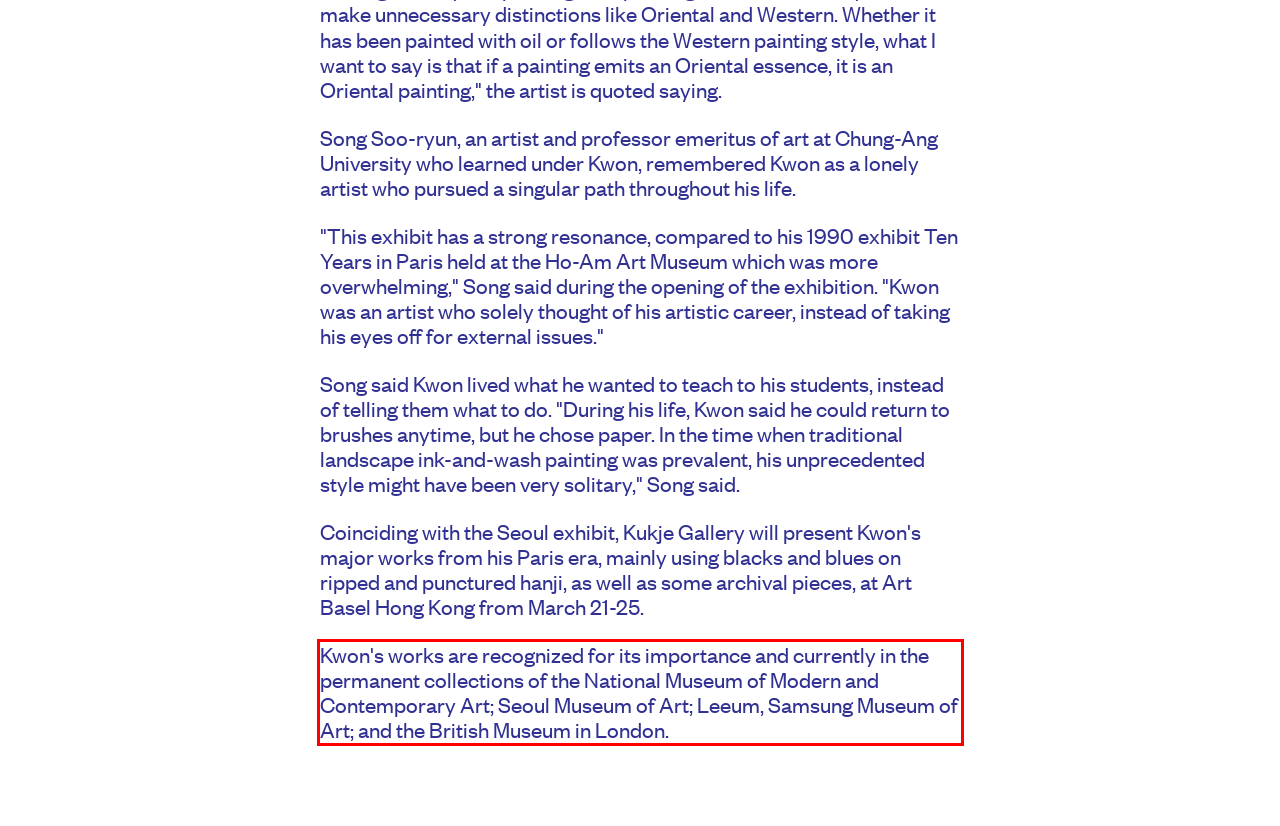From the given screenshot of a webpage, identify the red bounding box and extract the text content within it.

Kwon's works are recognized for its importance and currently in the permanent collections of the National Museum of Modern and Contemporary Art; Seoul Museum of Art; Leeum, Samsung Museum of Art; and the British Museum in London.